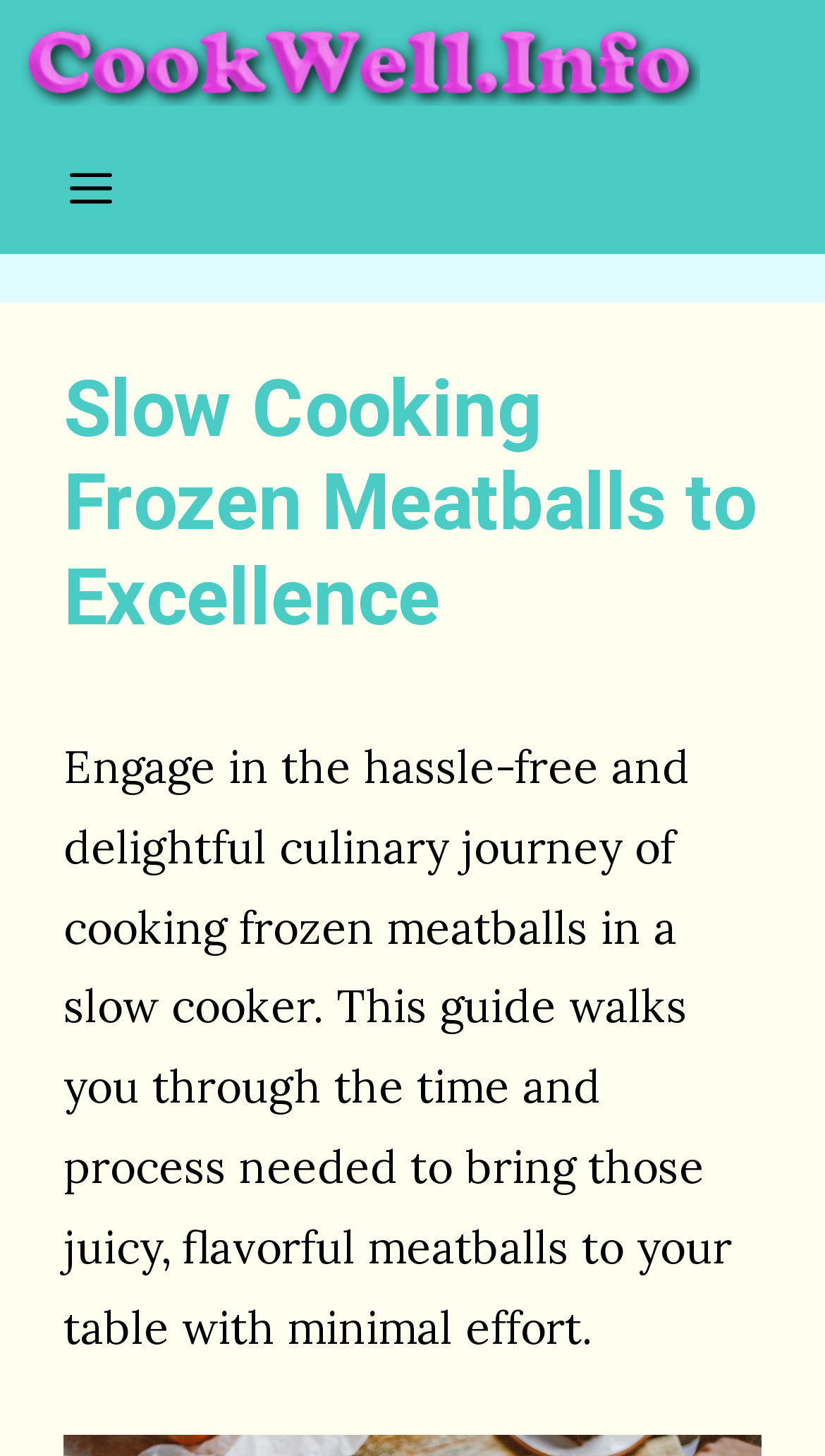What is the purpose of this webpage?
Using the information from the image, provide a comprehensive answer to the question.

Based on the webpage content, it appears that the purpose of this webpage is to provide a guide on how to cook frozen meatballs to perfection using a slow cooker. The webpage provides a step-by-step guide and tips for cooking frozen meatballs, indicating that its primary purpose is to assist users in cooking this specific dish.